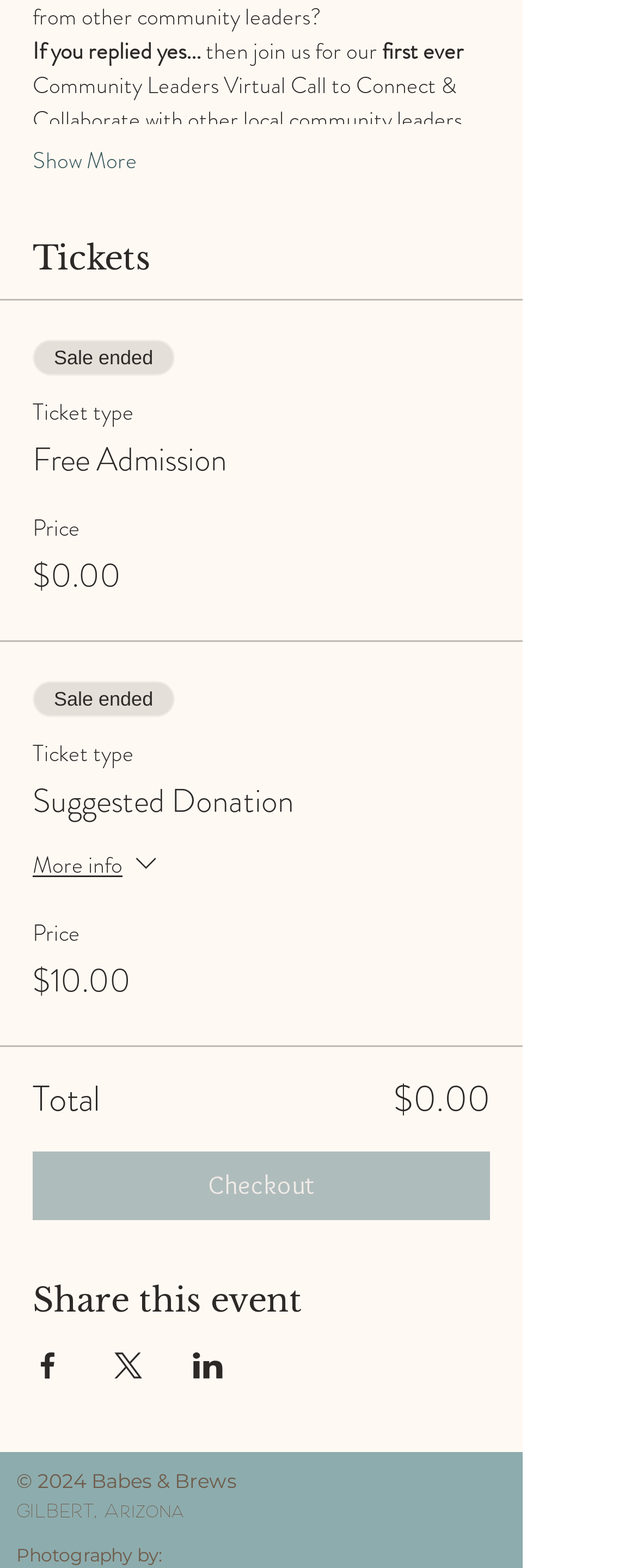Predict the bounding box of the UI element that fits this description: "aria-label="Share event on X"".

[0.177, 0.863, 0.226, 0.88]